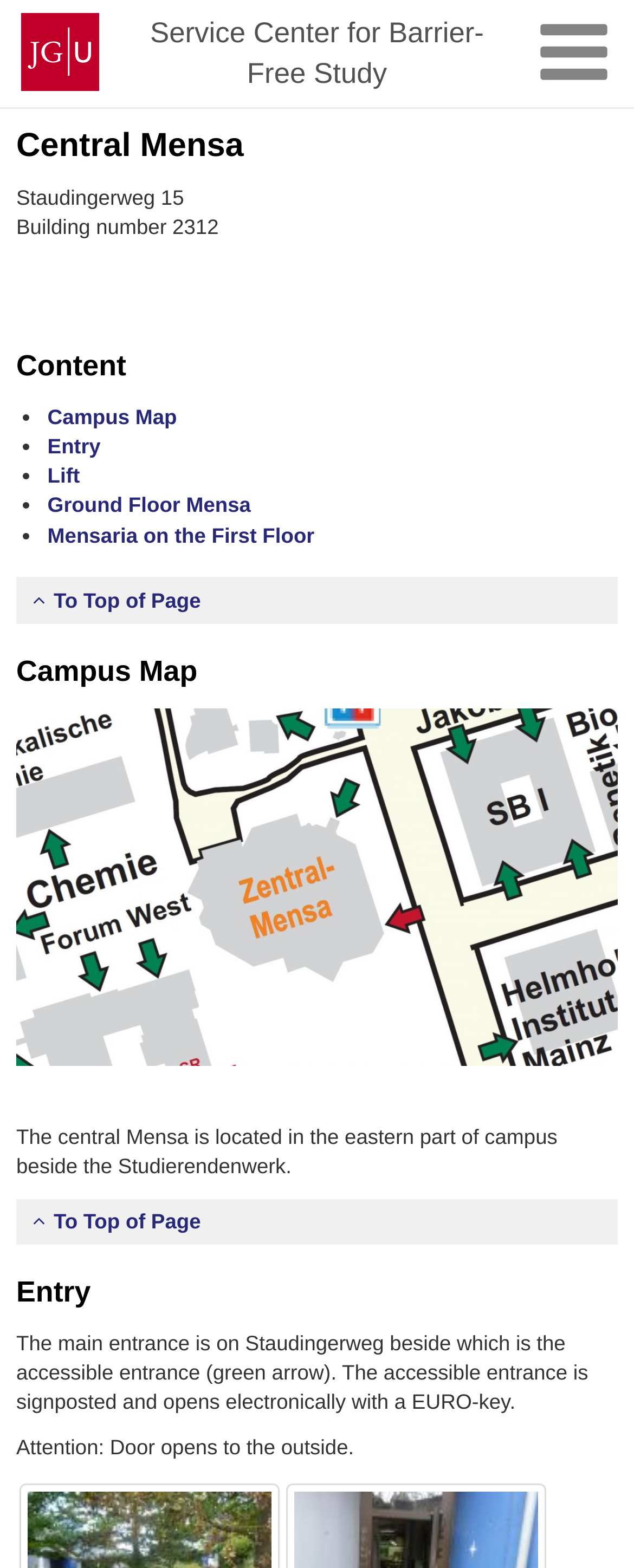Detail the various sections and features of the webpage.

The webpage is about the Central Mensa, a service center for barrier-free study at Johannes Gutenberg University Mainz. At the top, there is a heading "Johannes Gutenberg University Mainz" followed by a link to the "Service Center for Barrier-Free Study". Below this, there is a heading "Central Mensa" with the address "Staudingerweg 15" and "Building number 2312" written beside it. 

To the right of the address, there are two links: "back to on campus orientation" and "back to menu bar". Below these links, there is a heading "Content" followed by a list of links, including "Campus Map", "Entry", "Lift", "Ground Floor Mensa", and "Mensaria on the First Floor", each preceded by a bullet point. 

Further down, there is a link "To Top of Page" and a heading "Campus Map" with an image below it, which is an enlarged section of the campus map indicating the wheelchair accessible entrances to the building. 

Below the image, there is a paragraph of text describing the location of the central Mensa, followed by another link "To Top of Page". Then, there is a heading "Entry" with a description of the main entrance and accessible entrance, including a note about the door opening to the outside.